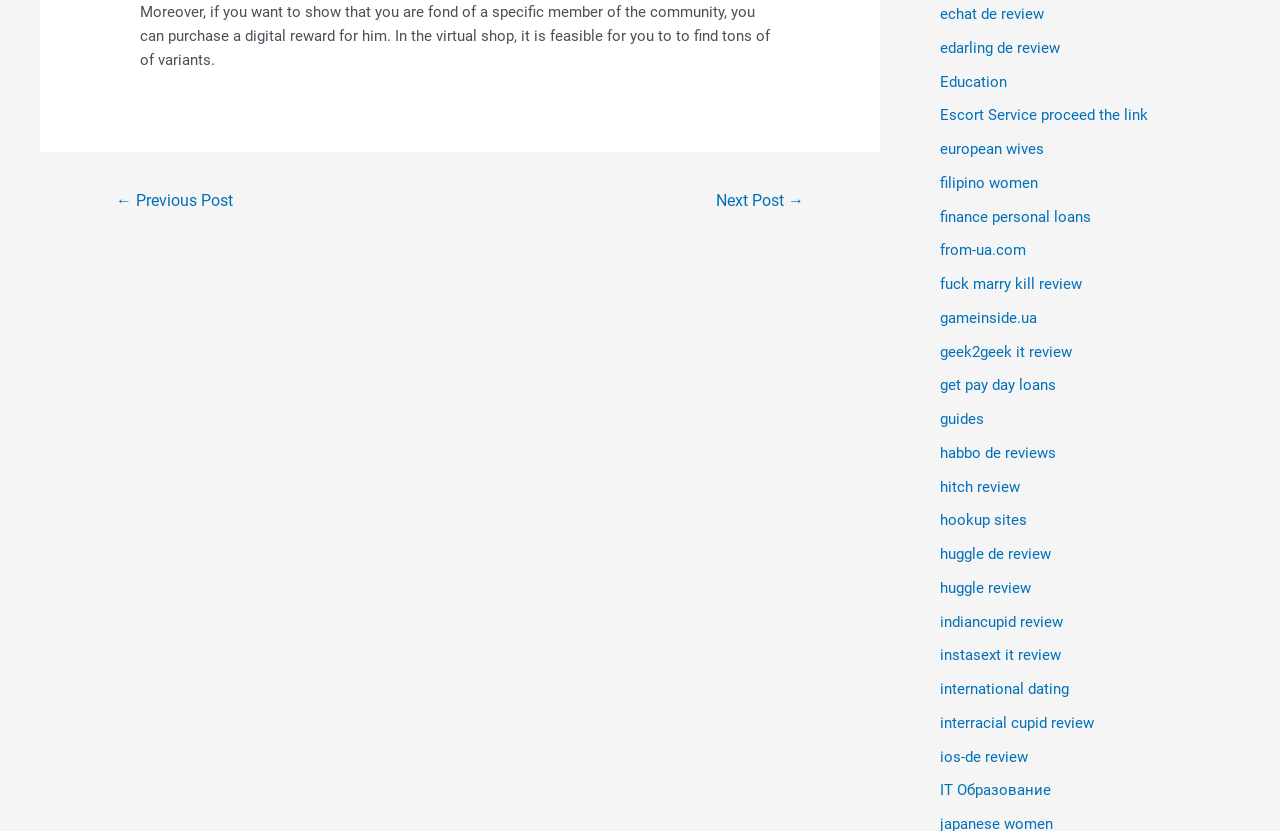Determine the bounding box coordinates for the UI element matching this description: "interracial cupid review".

[0.734, 0.859, 0.855, 0.881]